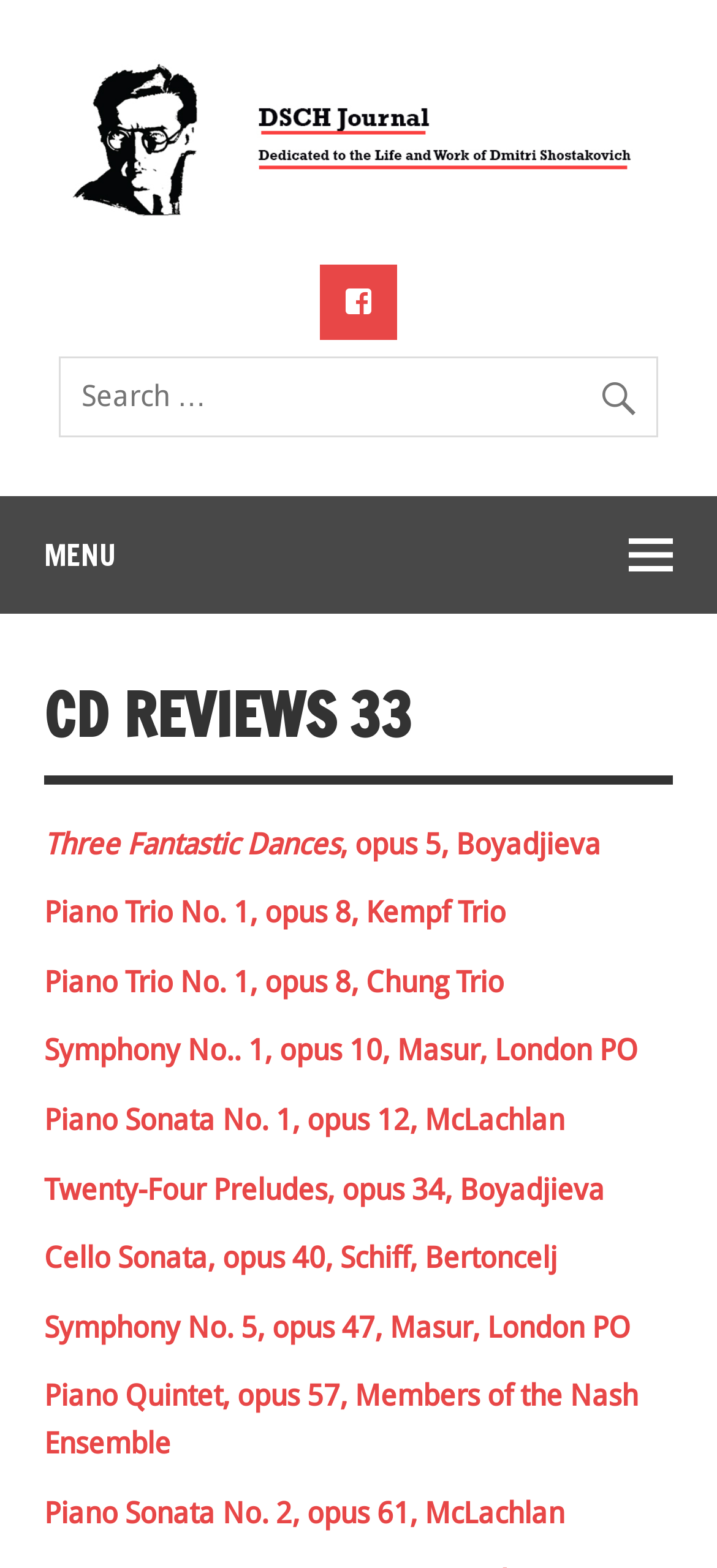Bounding box coordinates are specified in the format (top-left x, top-left y, bottom-right x, bottom-right y). All values are floating point numbers bounded between 0 and 1. Please provide the bounding box coordinate of the region this sentence describes: Twenty-Four Preludes, opus 34, Boyadjieva

[0.062, 0.747, 0.844, 0.769]